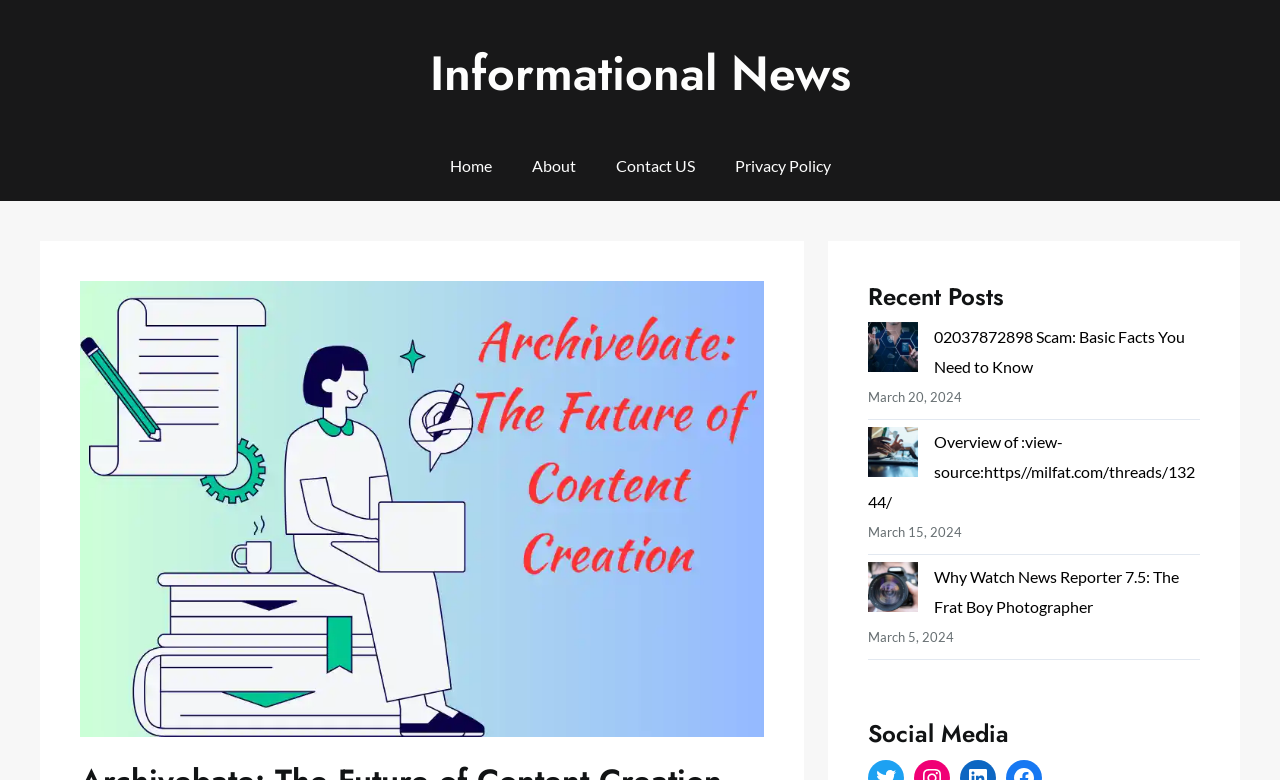What is the category of the section with the heading 'Social Media'?
Please look at the screenshot and answer in one word or a short phrase.

Social Media